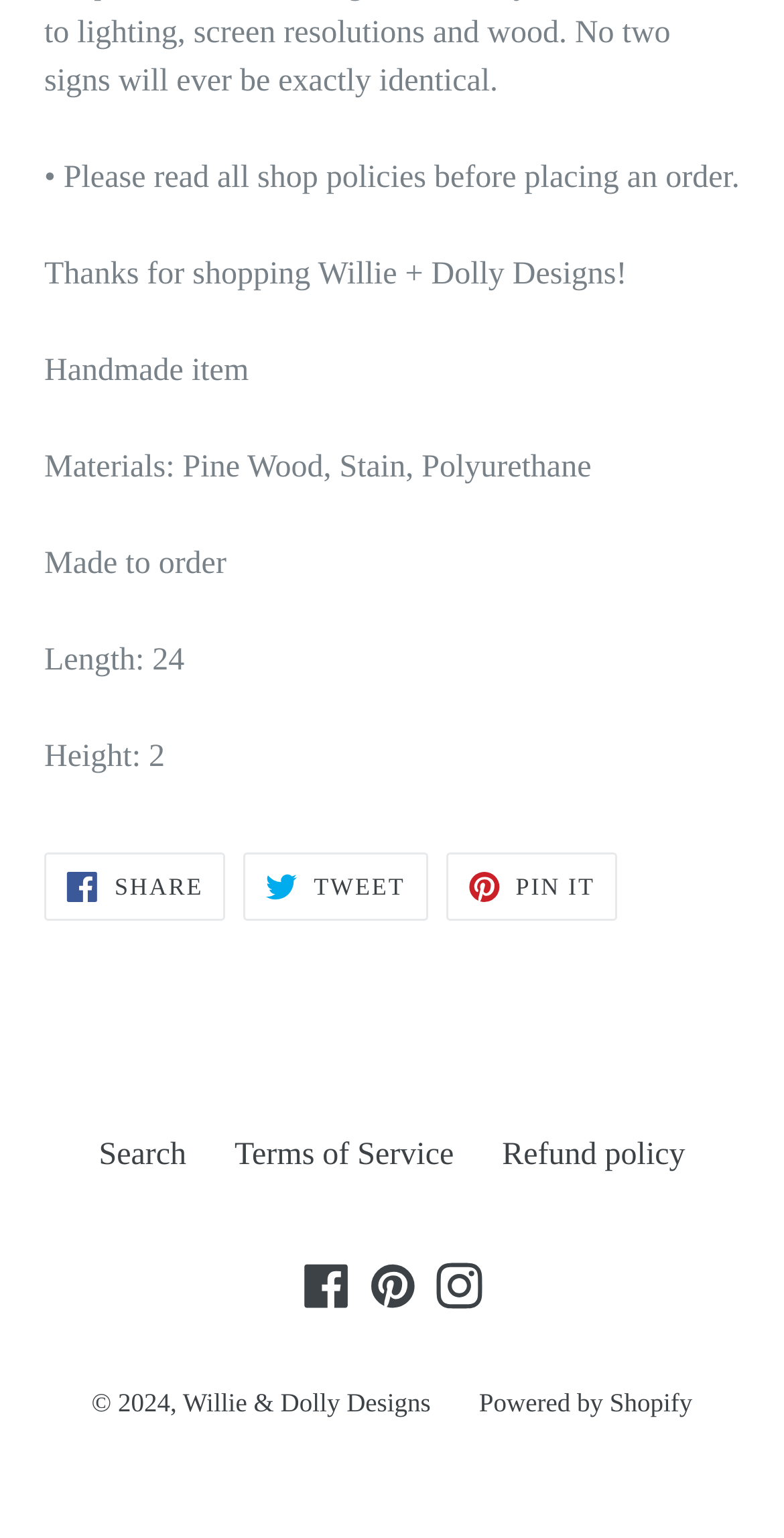Please determine the bounding box coordinates of the section I need to click to accomplish this instruction: "View terms of service".

[0.299, 0.74, 0.579, 0.762]